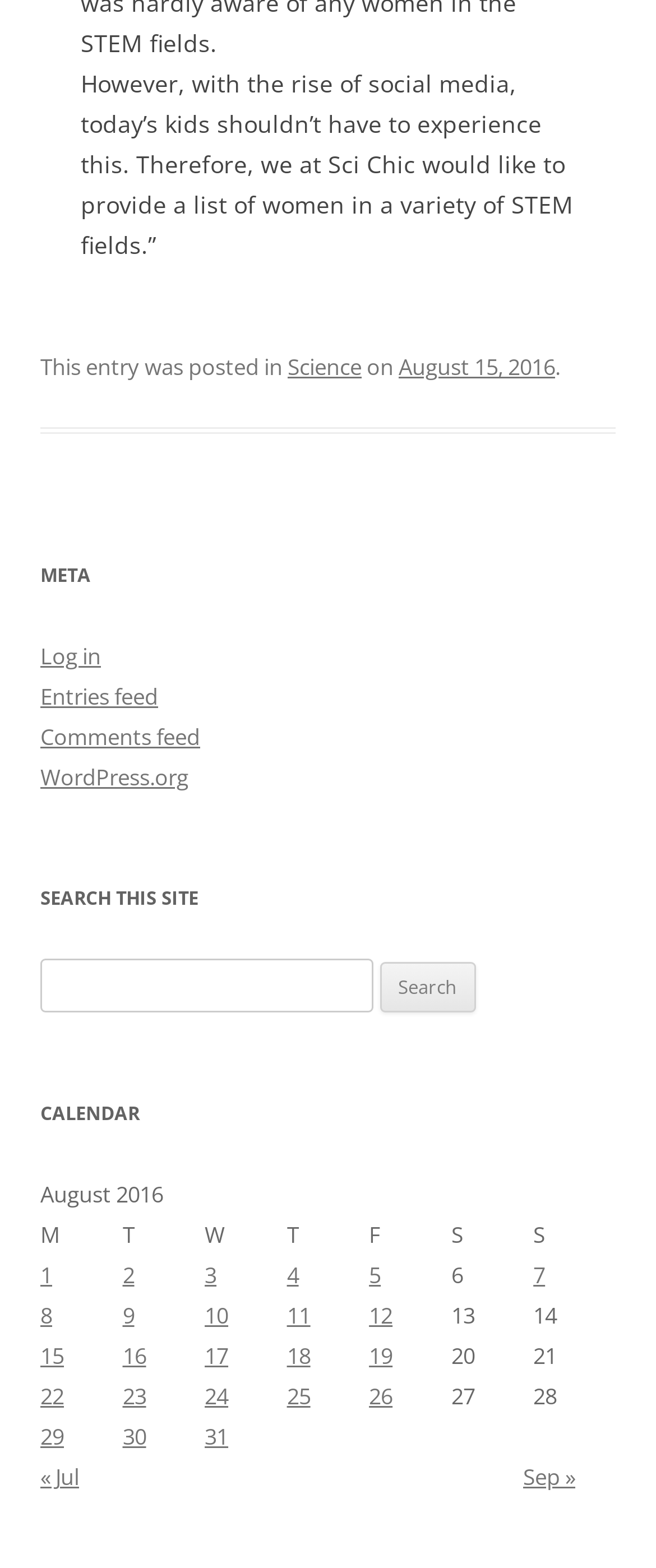What is the name of the calendar month displayed?
Please provide a comprehensive answer based on the visual information in the image.

The calendar section of the webpage displays the month of August 2016, with links to posts published on each day of the month.